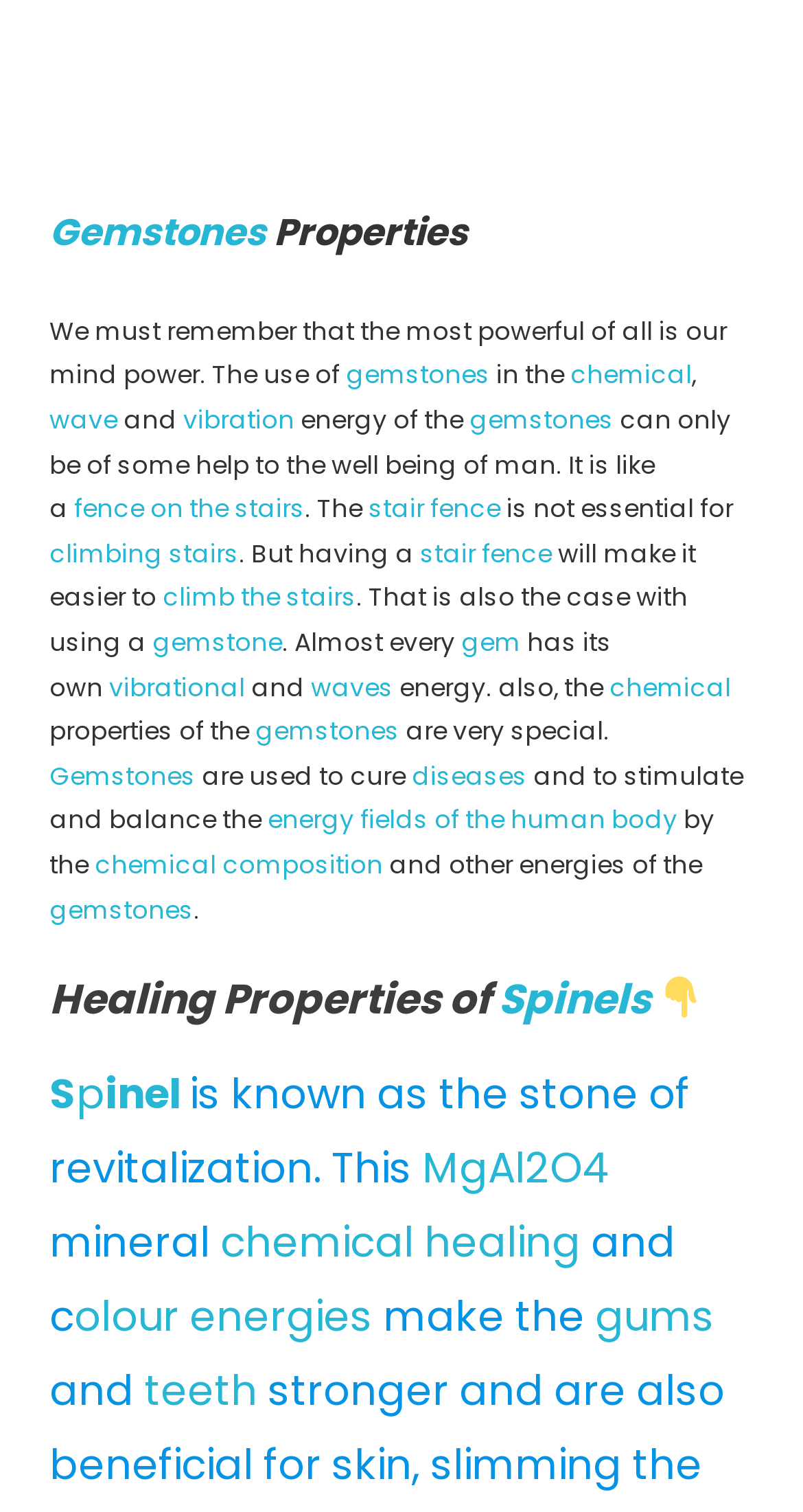What is the topic of the webpage?
Based on the image, answer the question with a single word or brief phrase.

Gemstones